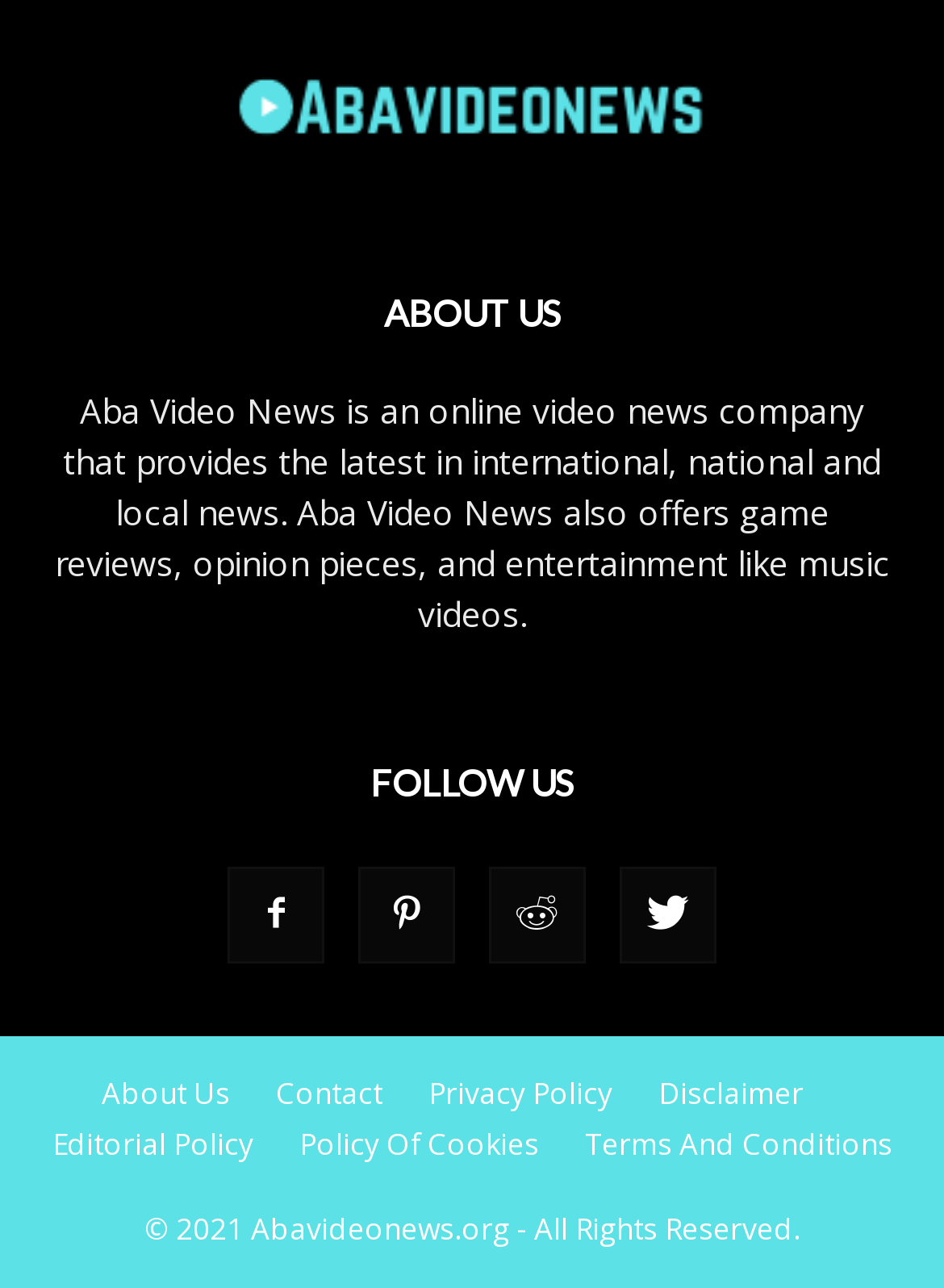Point out the bounding box coordinates of the section to click in order to follow this instruction: "View the blog post about NAB 2018 trends".

None